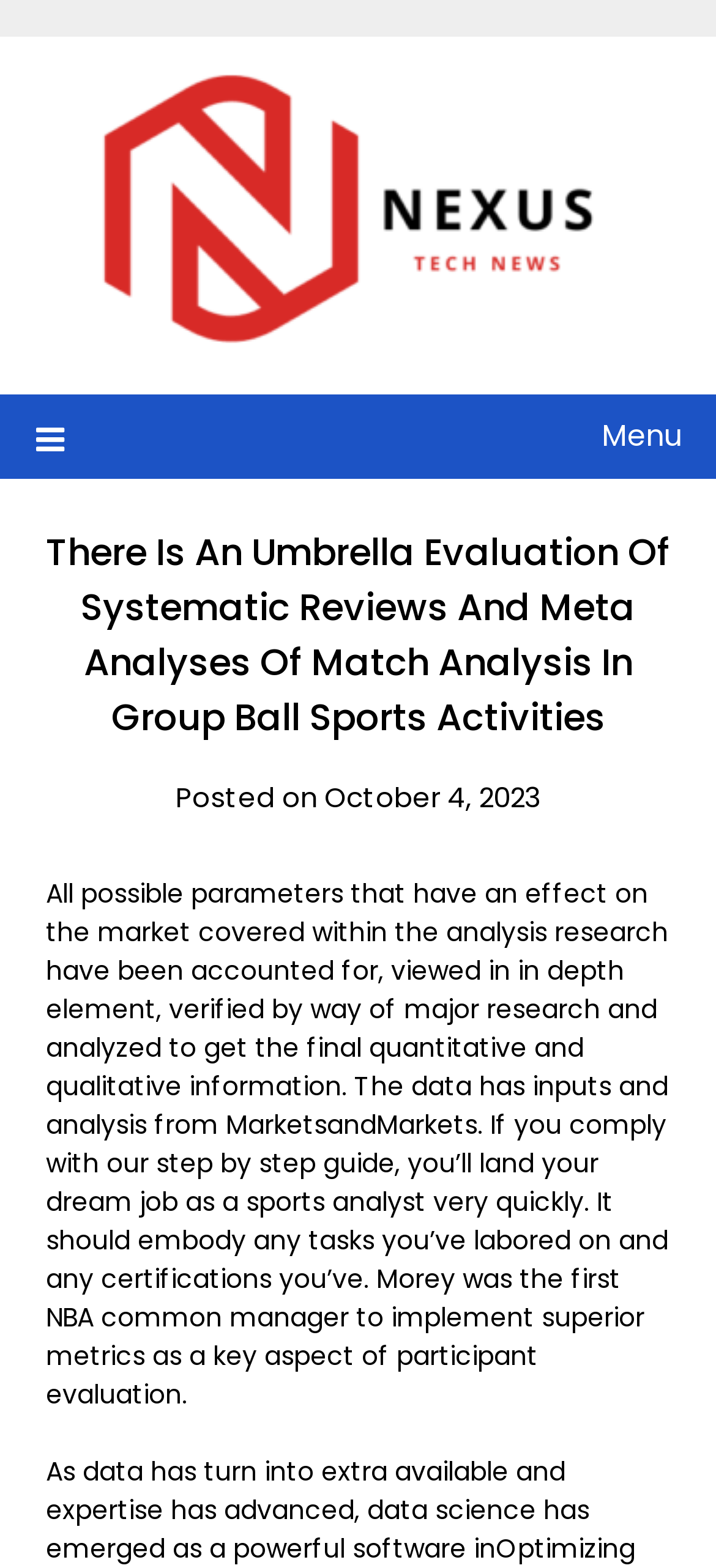What is the main title displayed on this webpage?

There Is An Umbrella Evaluation Of Systematic Reviews And Meta Analyses Of Match Analysis In Group Ball Sports Activities